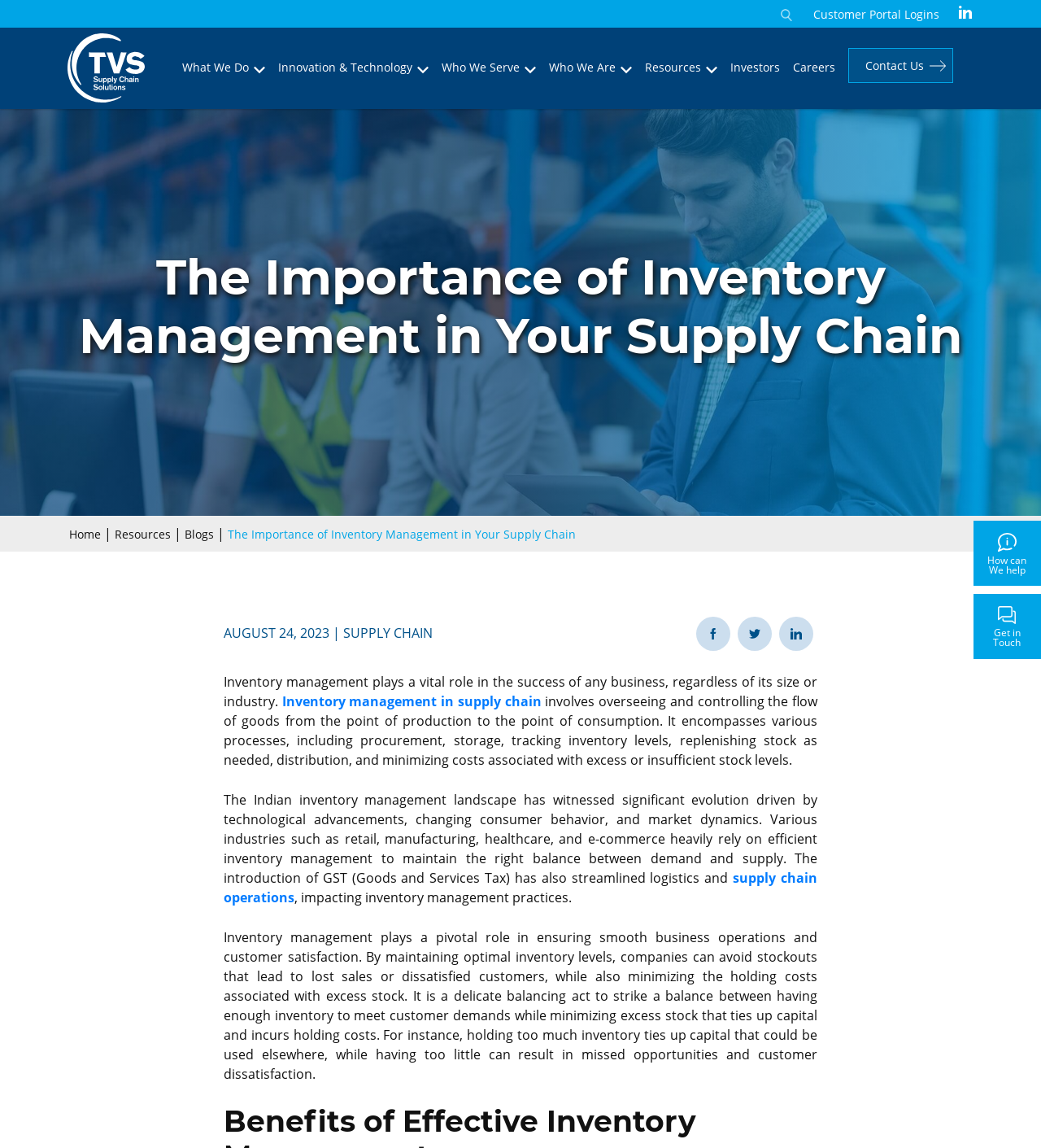What is the purpose of inventory management?
Please describe in detail the information shown in the image to answer the question.

The webpage states that inventory management plays a pivotal role in ensuring smooth business operations and customer satisfaction. By maintaining optimal inventory levels, companies can avoid stockouts that lead to lost sales or dissatisfied customers, while also minimizing the holding costs associated with excess stock.